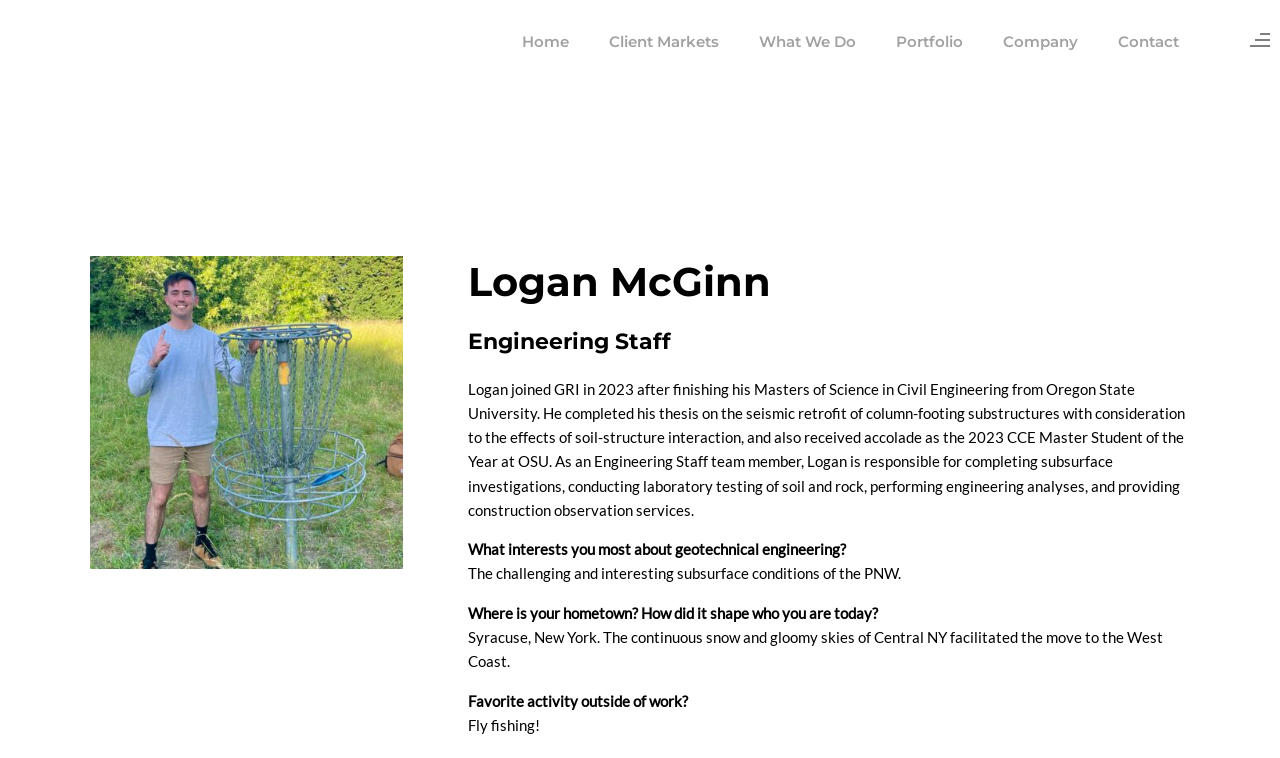Could you determine the bounding box coordinates of the clickable element to complete the instruction: "View the Aviation page"? Provide the coordinates as four float numbers between 0 and 1, i.e., [left, top, right, bottom].

[0.445, 0.131, 0.534, 0.178]